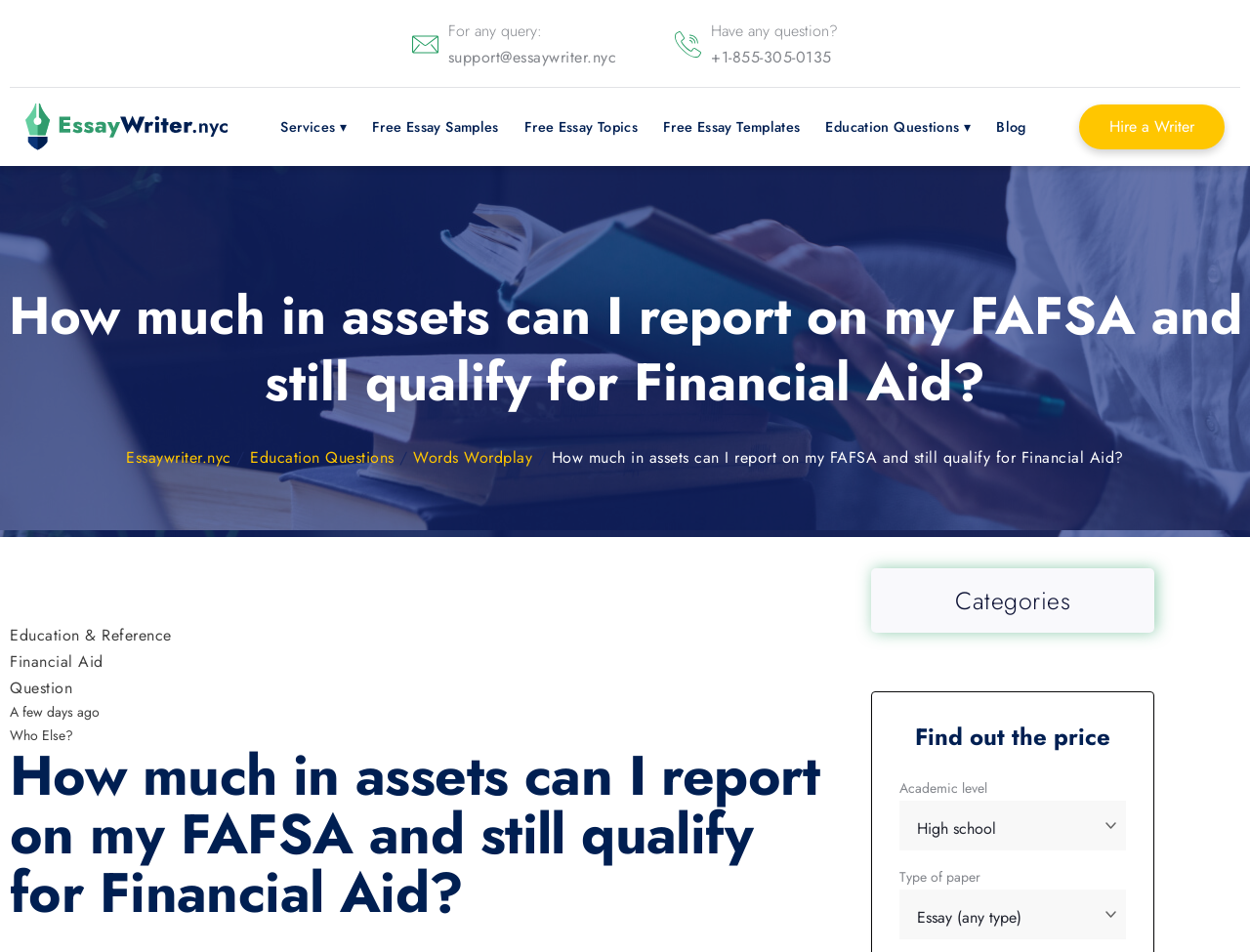Could you find the bounding box coordinates of the clickable area to complete this instruction: "Navigate to 'Education Questions'"?

[0.2, 0.468, 0.315, 0.494]